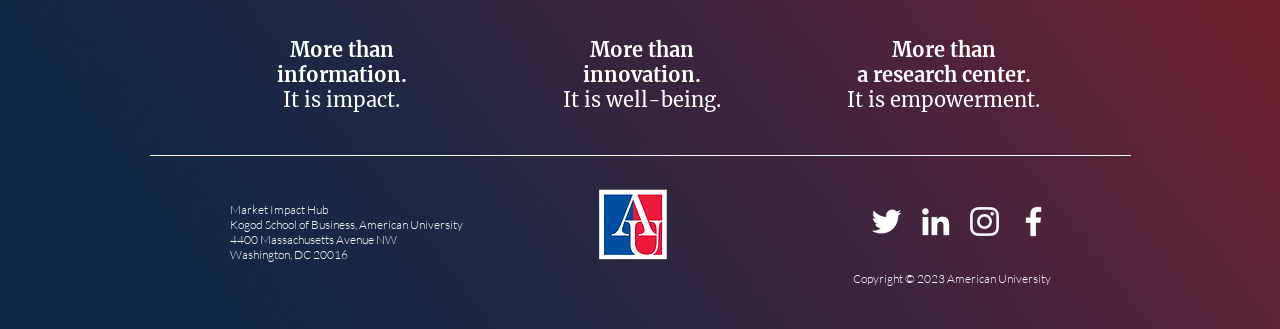What is the address of the Kogod School of Business?
Use the information from the screenshot to give a comprehensive response to the question.

The address of the Kogod School of Business is provided at the bottom of the image, which is '4400 Massachusetts Avenue NW, Washington, DC 20016', indicating the location of the Market Impact Hub.